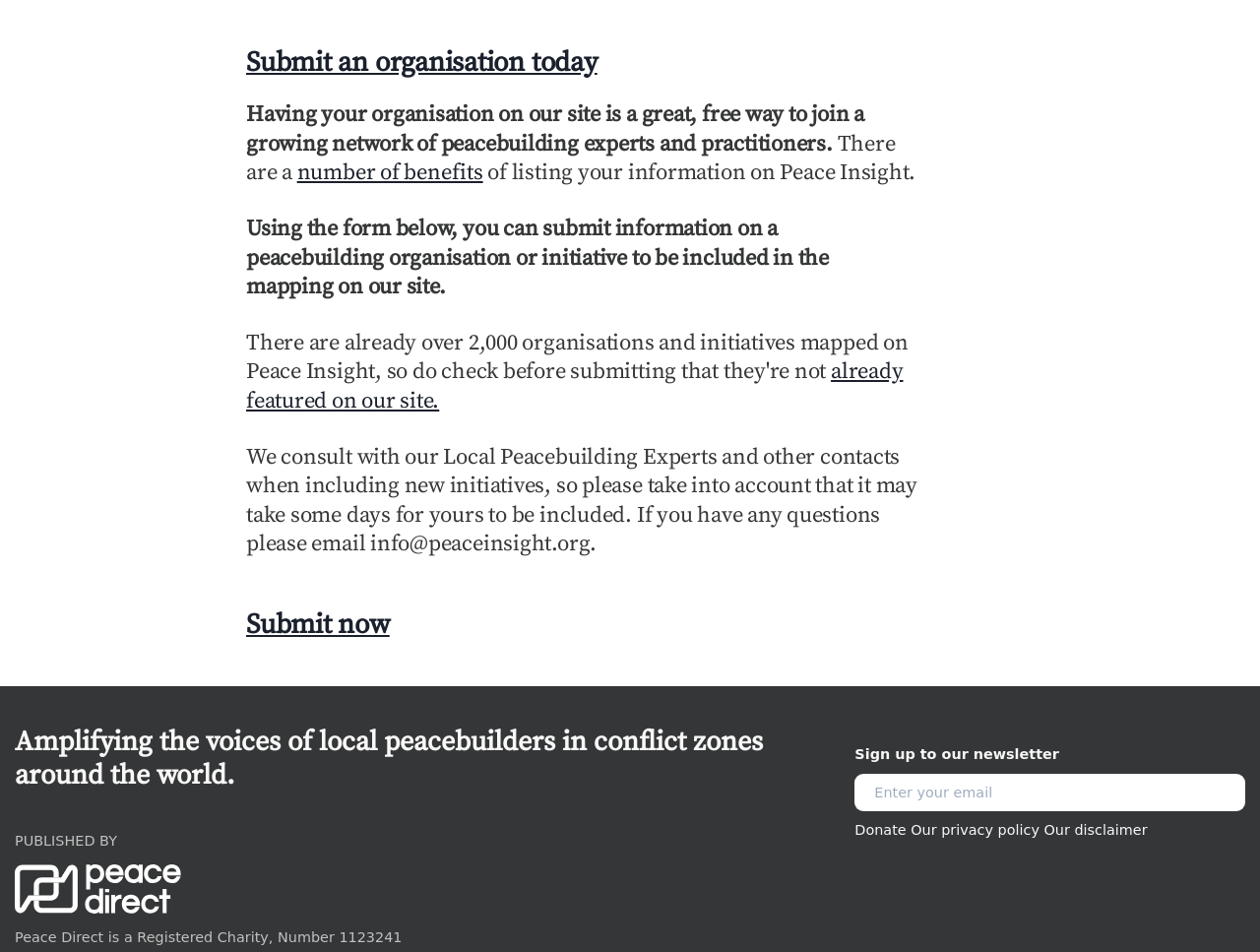What is the purpose of submitting an organisation?
Provide a detailed answer to the question, using the image to inform your response.

Based on the webpage, submitting an organisation is a great, free way to join a growing network of peacebuilding experts and practitioners. This is stated in the StaticText element with ID 268.